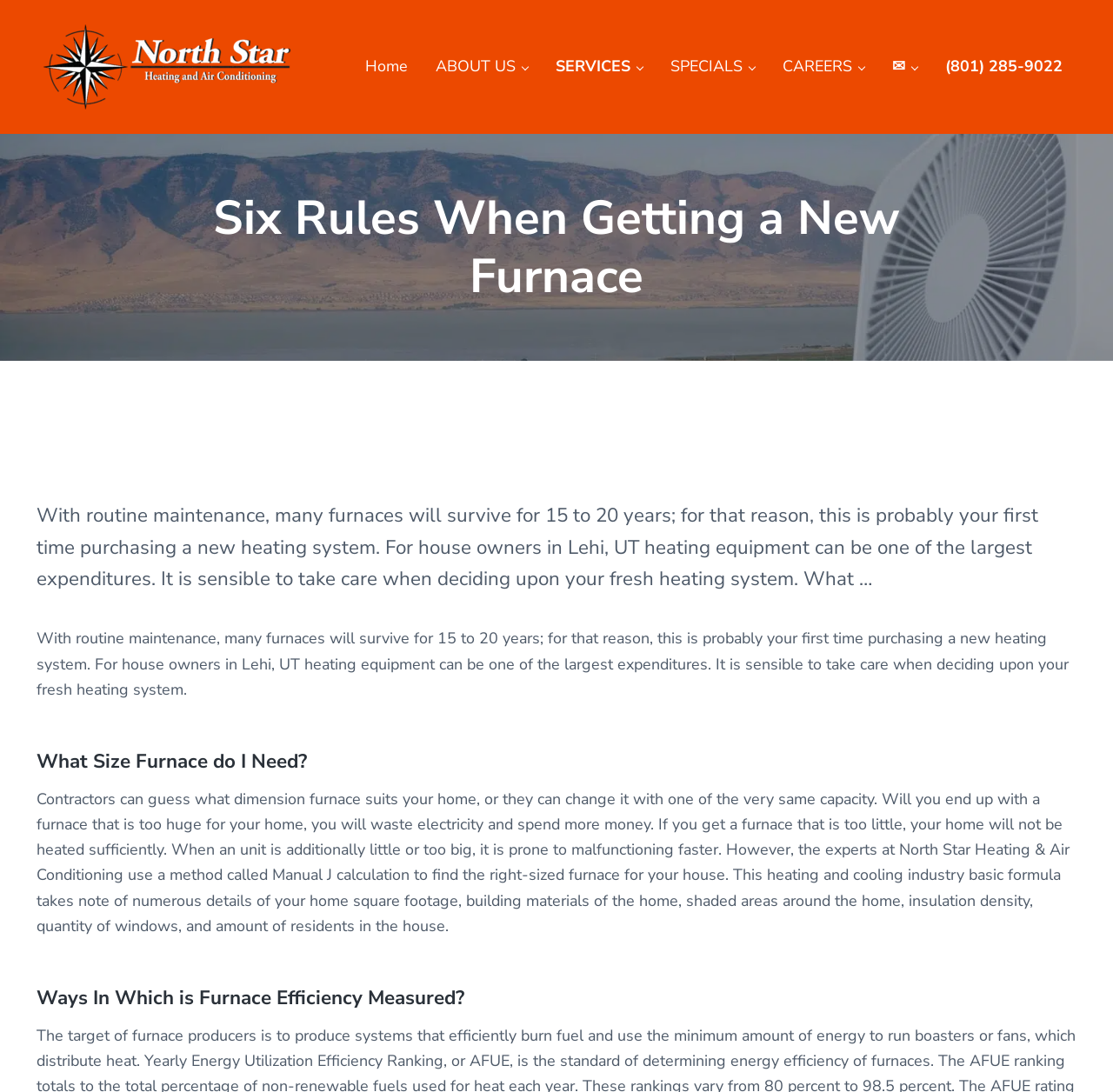Please examine the image and provide a detailed answer to the question: What is the name of the company mentioned on the webpage?

I found the company name by looking at the top-left section of the webpage, where it says 'North Star Heating & Air Conditioning West Jordan, UT'.